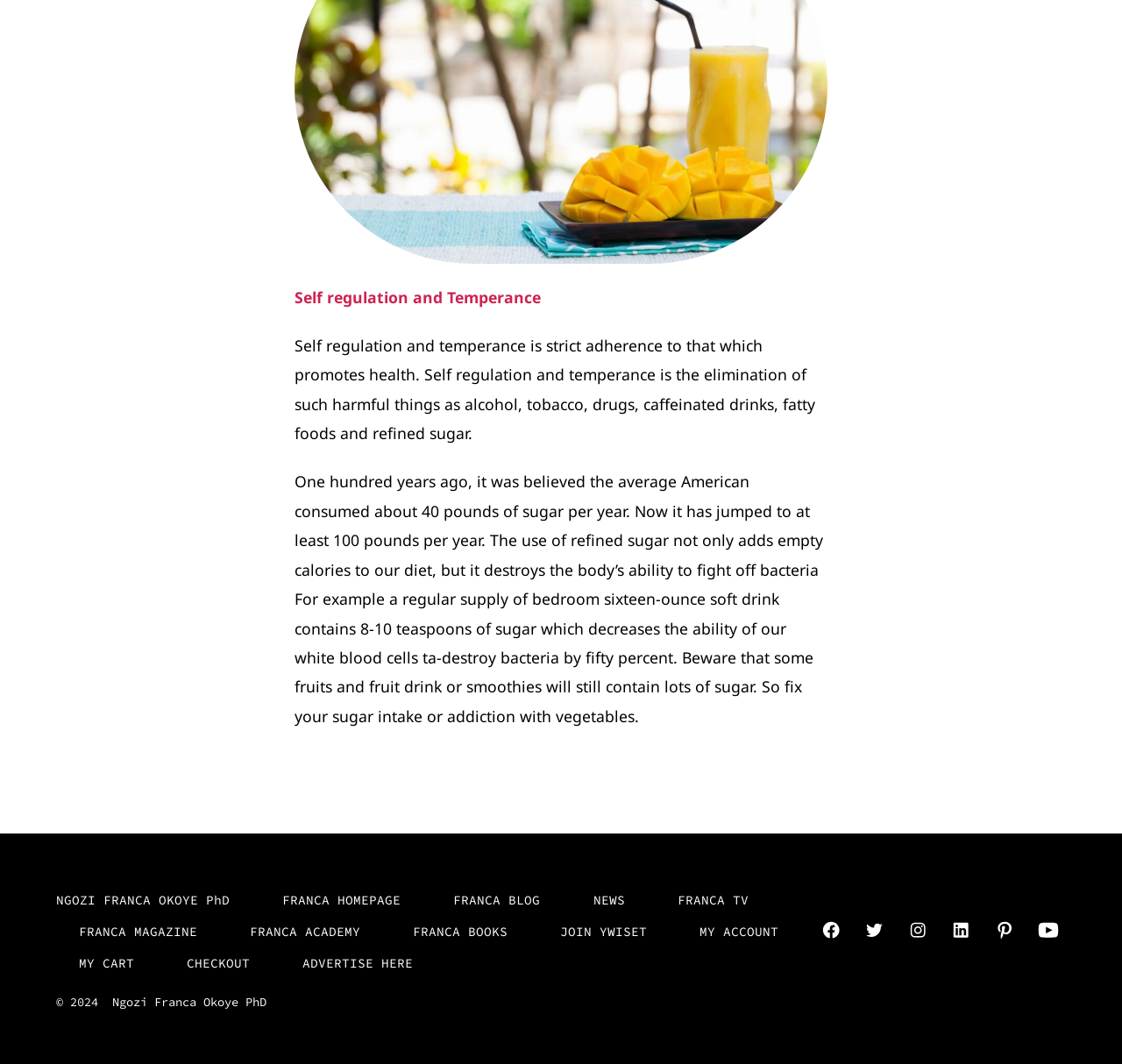Provide the bounding box coordinates for the UI element that is described as: "CHECKOUT".

[0.146, 0.891, 0.242, 0.92]